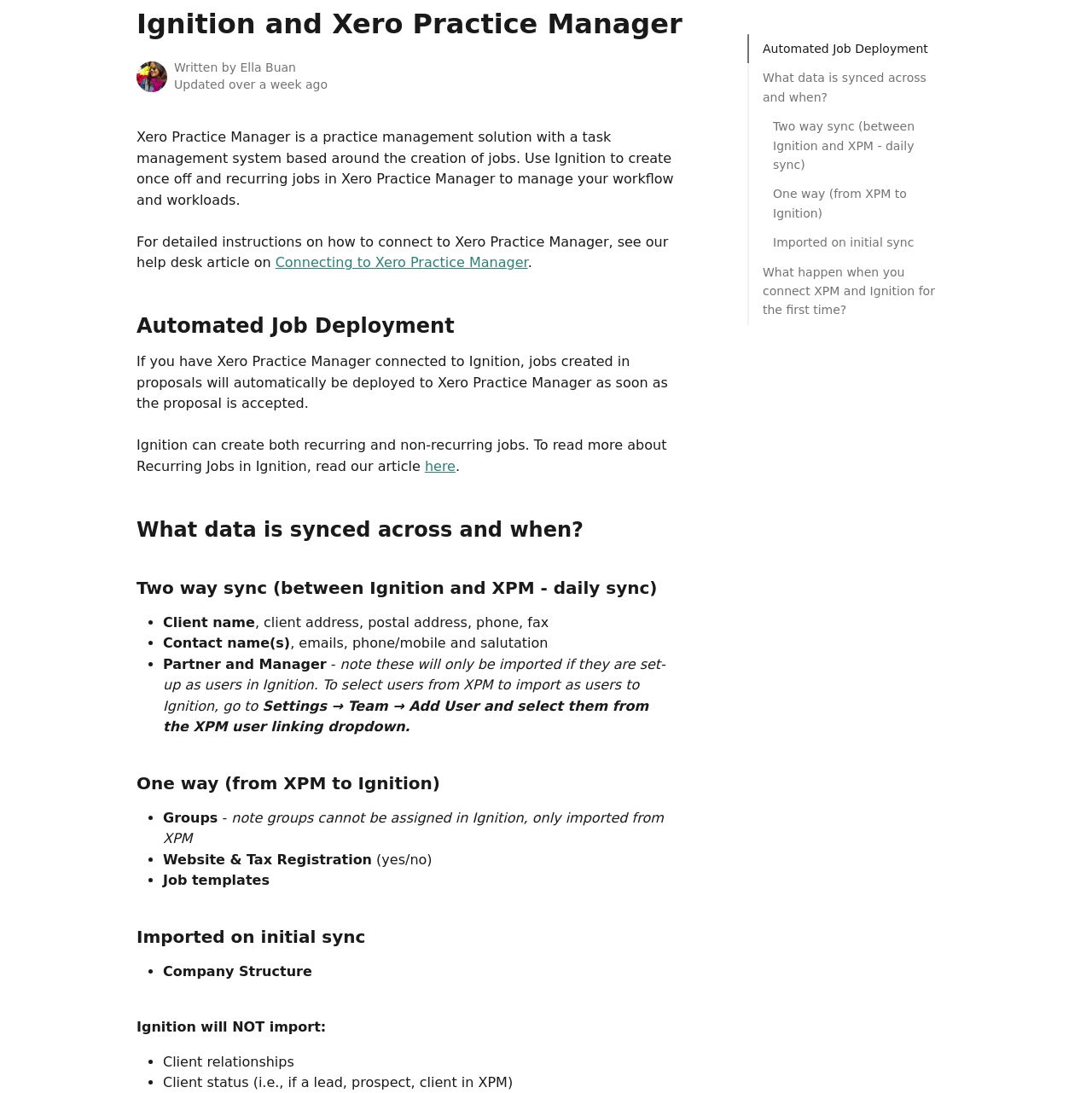Please provide the main heading of the webpage content.

Automated Job Deployment